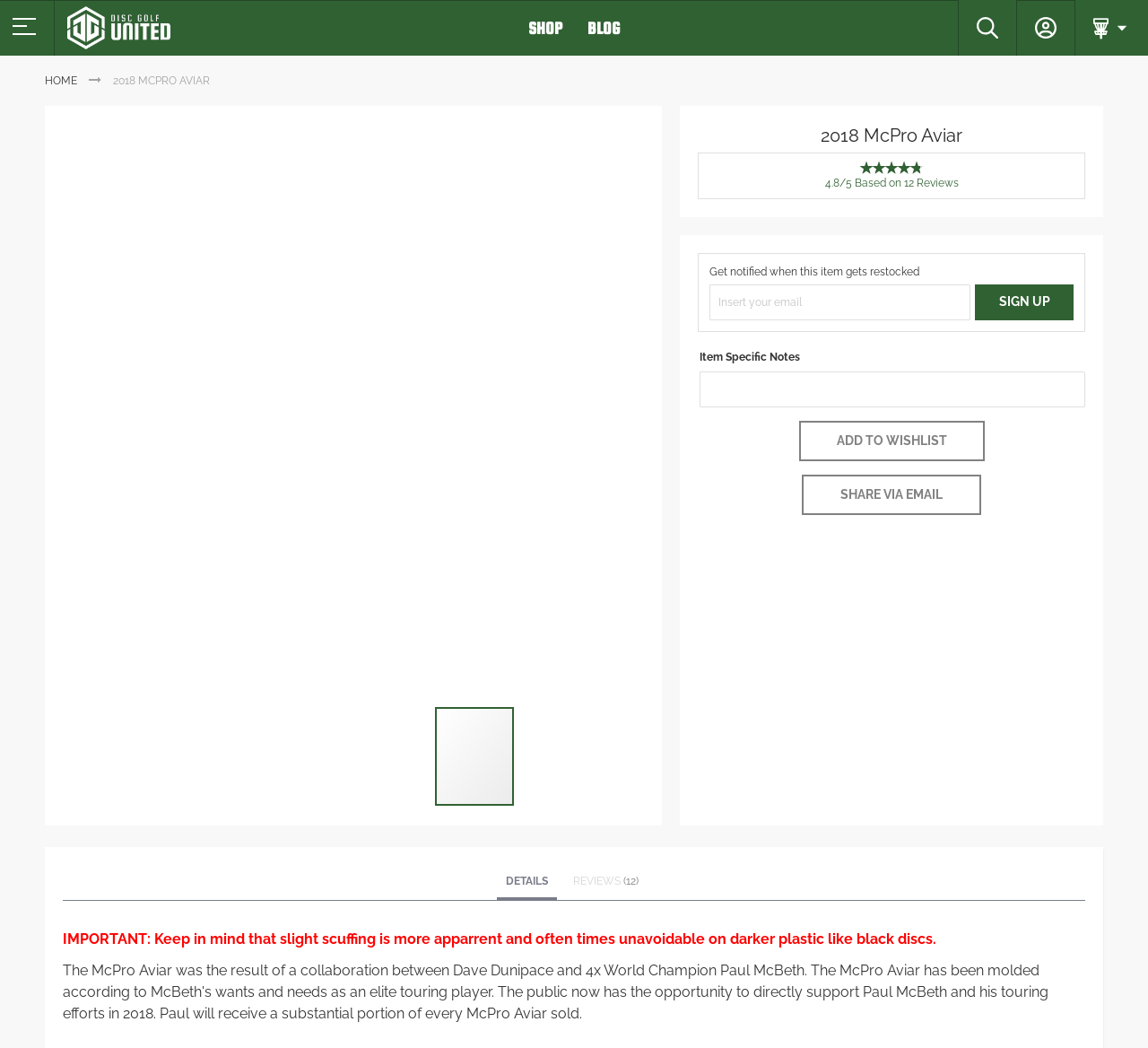Your task is to find and give the main heading text of the webpage.

2018 McPro Aviar